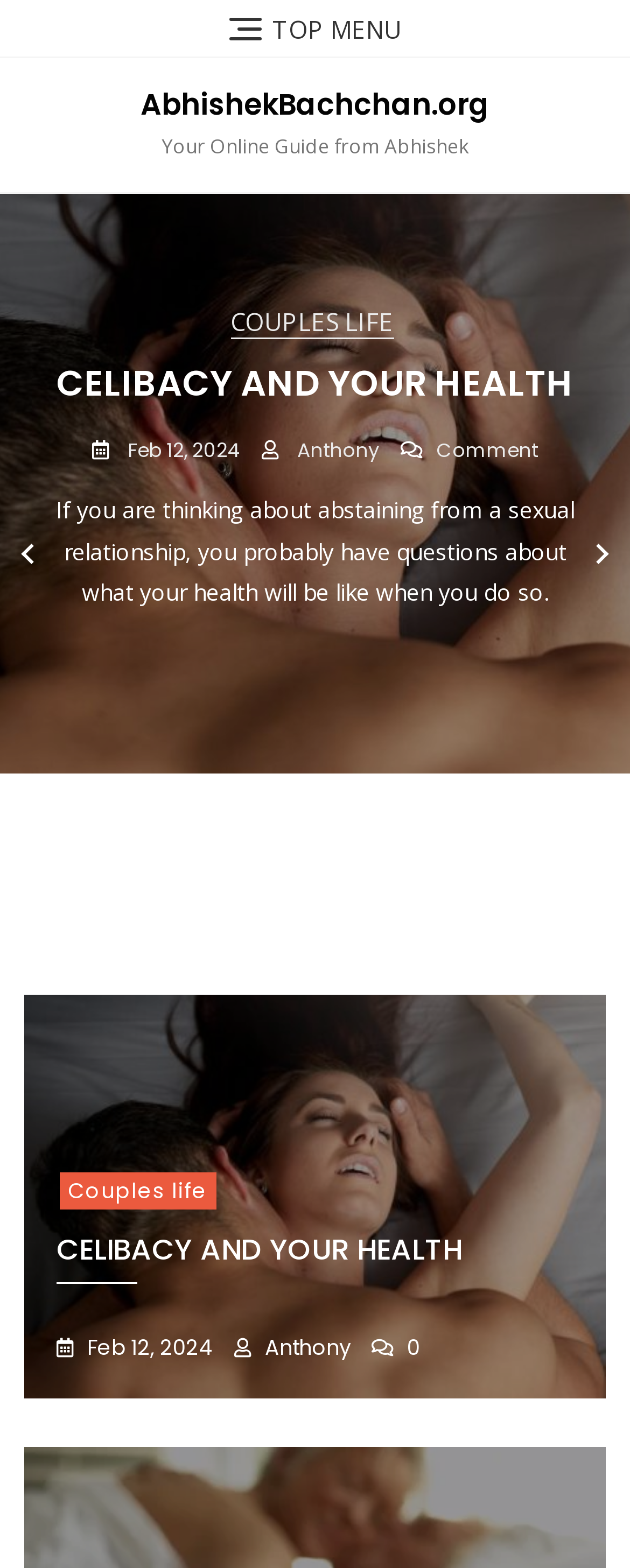Find the bounding box coordinates of the element to click in order to complete the given instruction: "View road freight services."

None